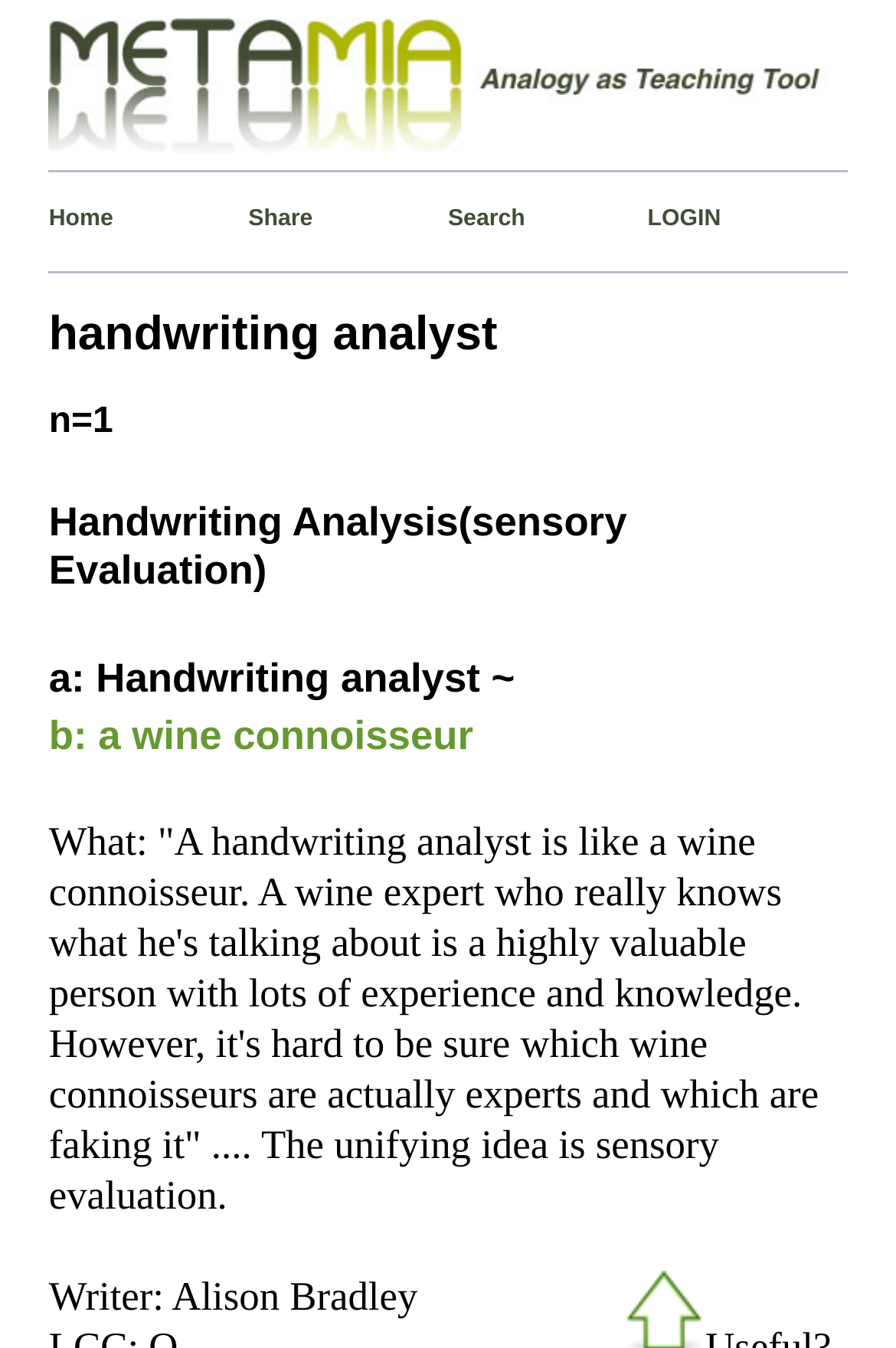Provide the bounding box coordinates of the UI element that matches the description: "Search".

[0.5, 0.128, 0.522, 0.201]